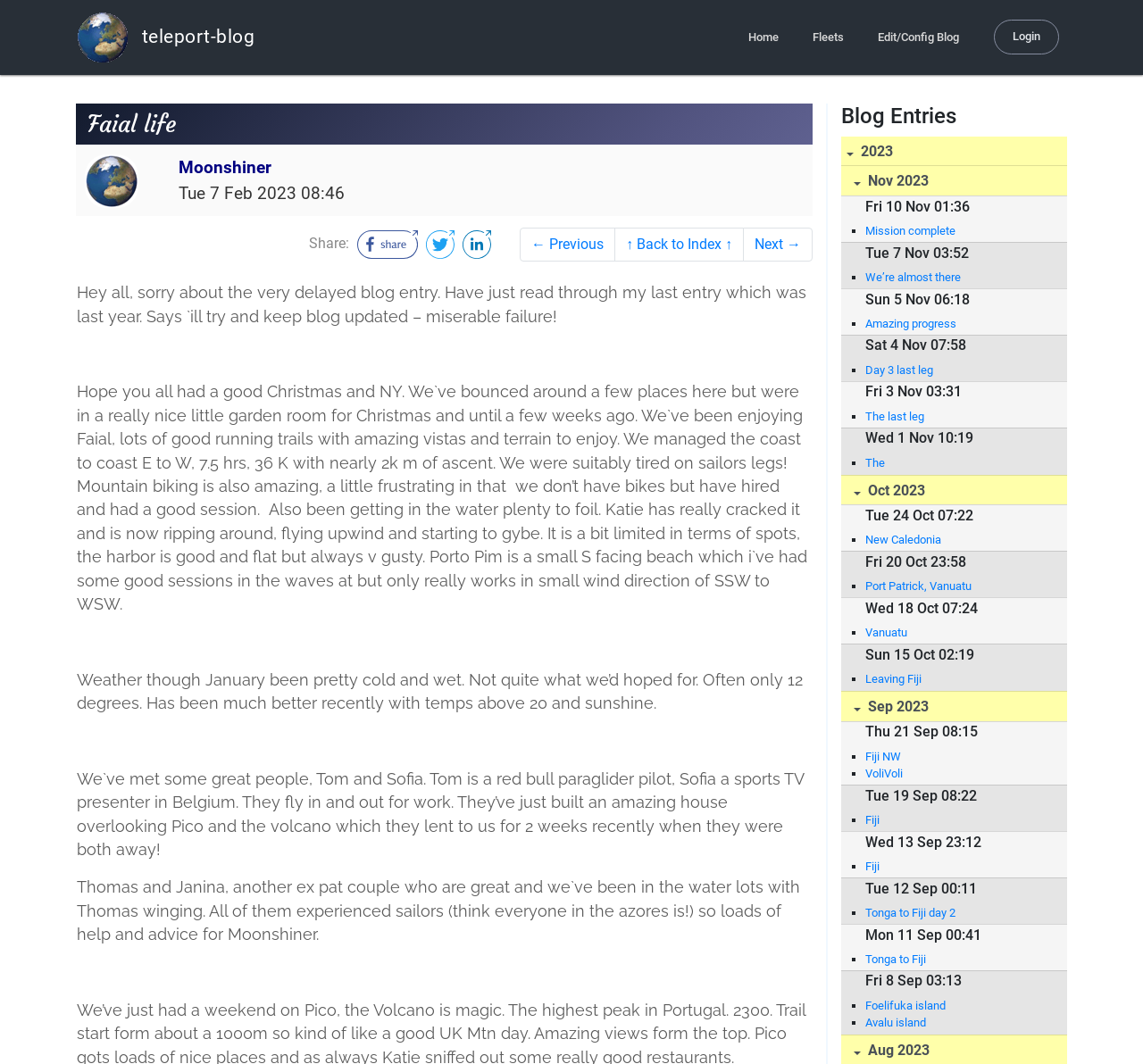Utilize the details in the image to thoroughly answer the following question: How many links are there in the 'Blog Entries' section?

The 'Blog Entries' section is located at the bottom of the webpage, and it contains 14 links, each with a heading and a list marker, representing different blog entries.